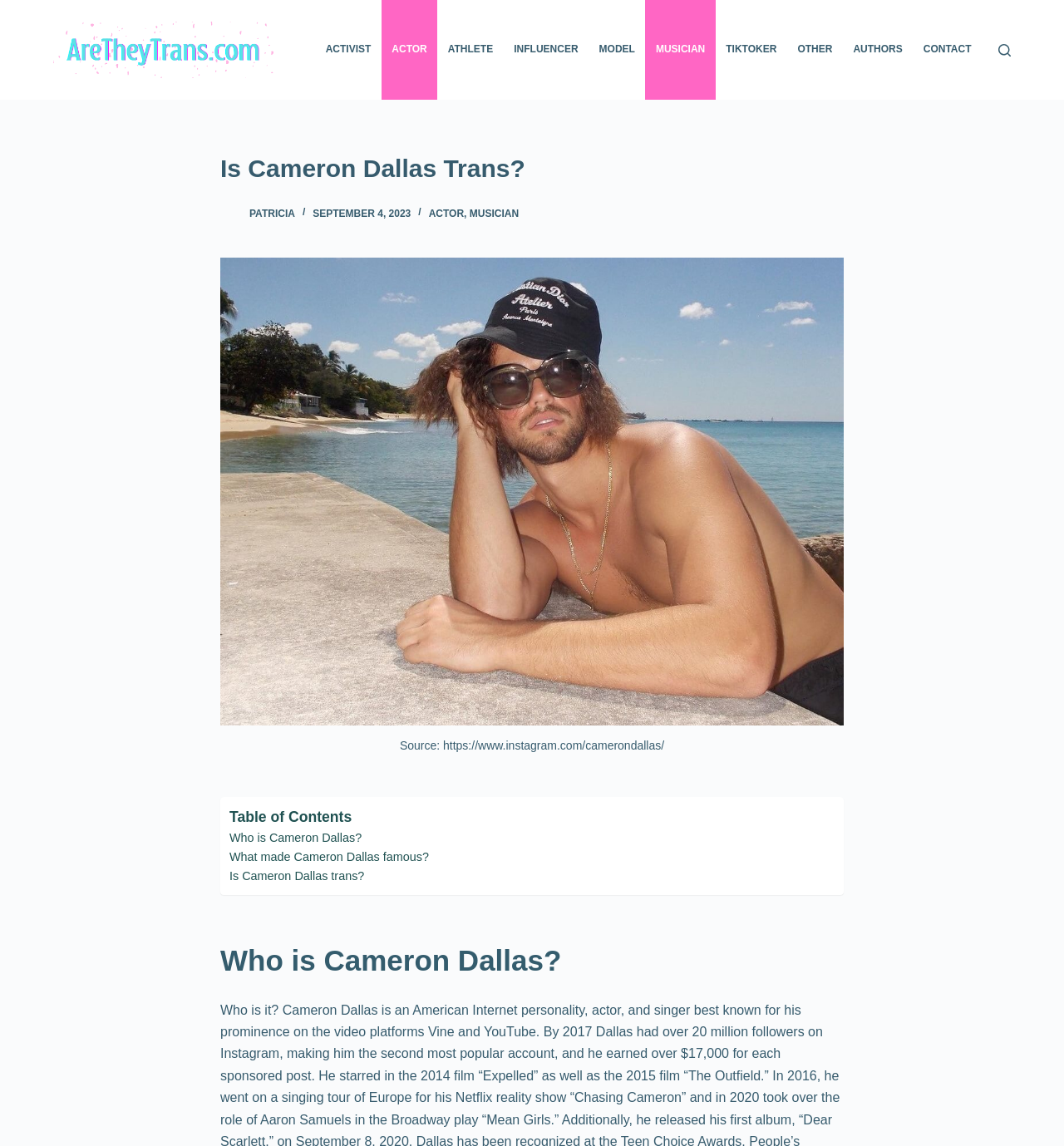Identify the bounding box for the UI element specified in this description: "Who is Cameron Dallas?". The coordinates must be four float numbers between 0 and 1, formatted as [left, top, right, bottom].

[0.216, 0.723, 0.34, 0.74]